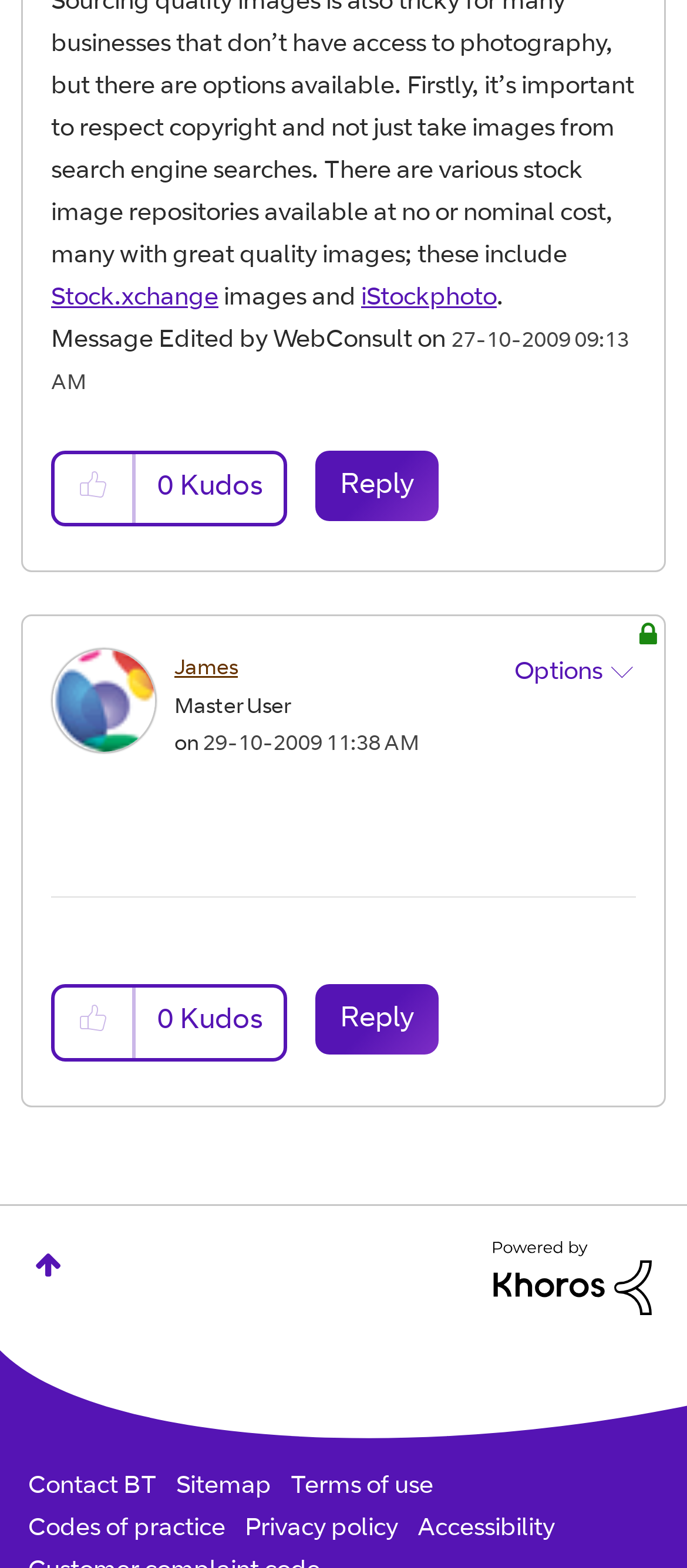Determine the bounding box coordinates for the UI element matching this description: "Options".

[0.731, 0.413, 0.926, 0.445]